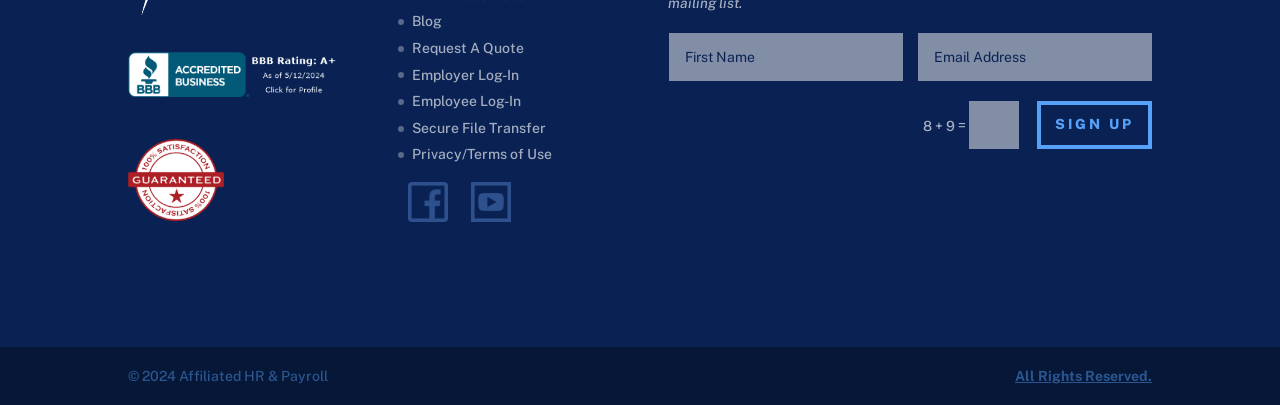Determine the bounding box coordinates of the clickable region to carry out the instruction: "Click the 'facebook icon' link".

[0.319, 0.449, 0.35, 0.562]